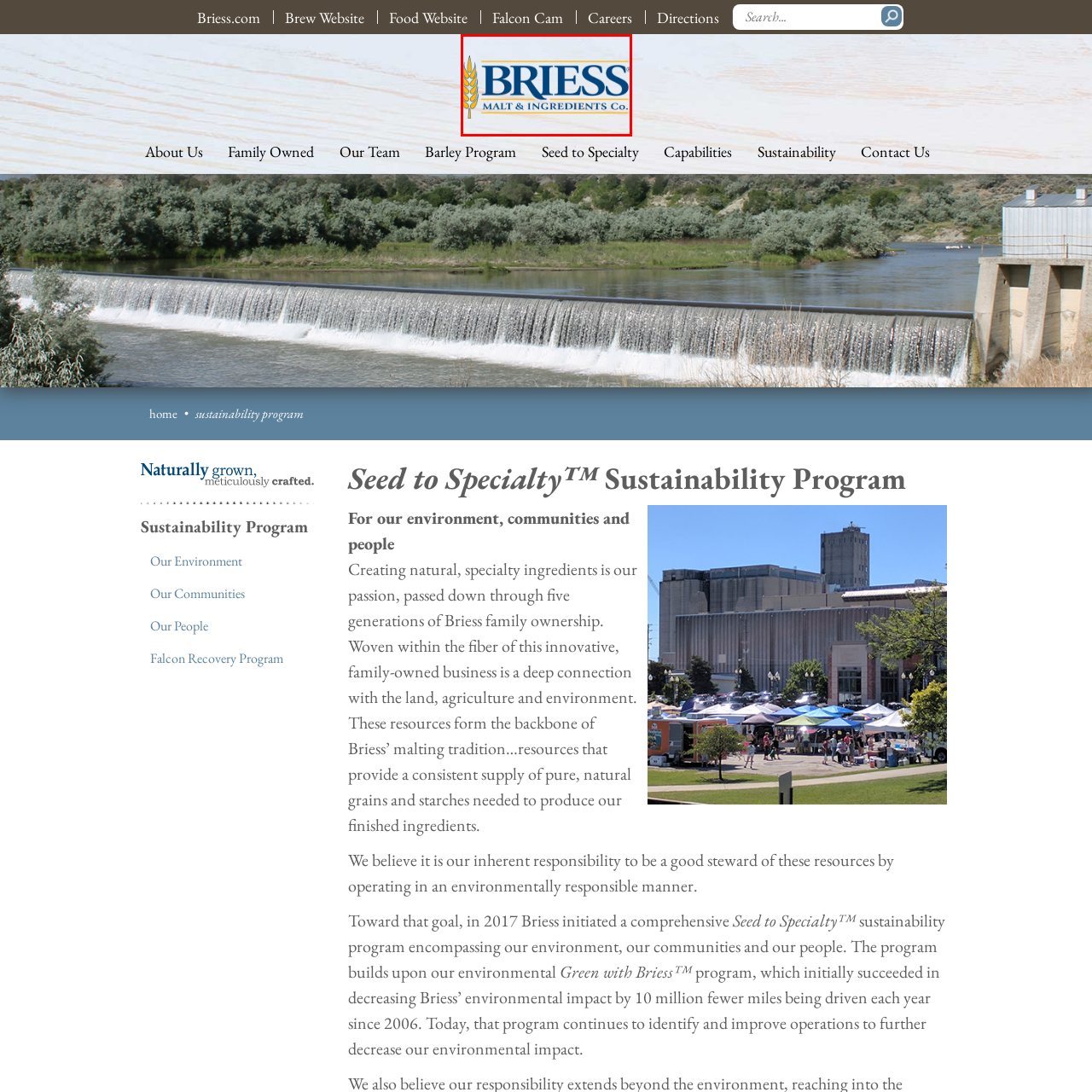Explain in detail what is happening in the image that is surrounded by the red box.

The image features the logo of Briess Malt & Ingredients Co., prominently displaying the name "BRIESS" in bold blue letters. Accompanying the text is a stylized image of a golden wheat sheaf, symbolizing the company's connection to agriculture and grain products. The logo is set against a light background, enhancing its visibility and conveying a clean, professional aesthetic. This branding reflects Briess's commitment to quality in the production of malt and specialty ingredients, which play a crucial role in various food and beverage applications.